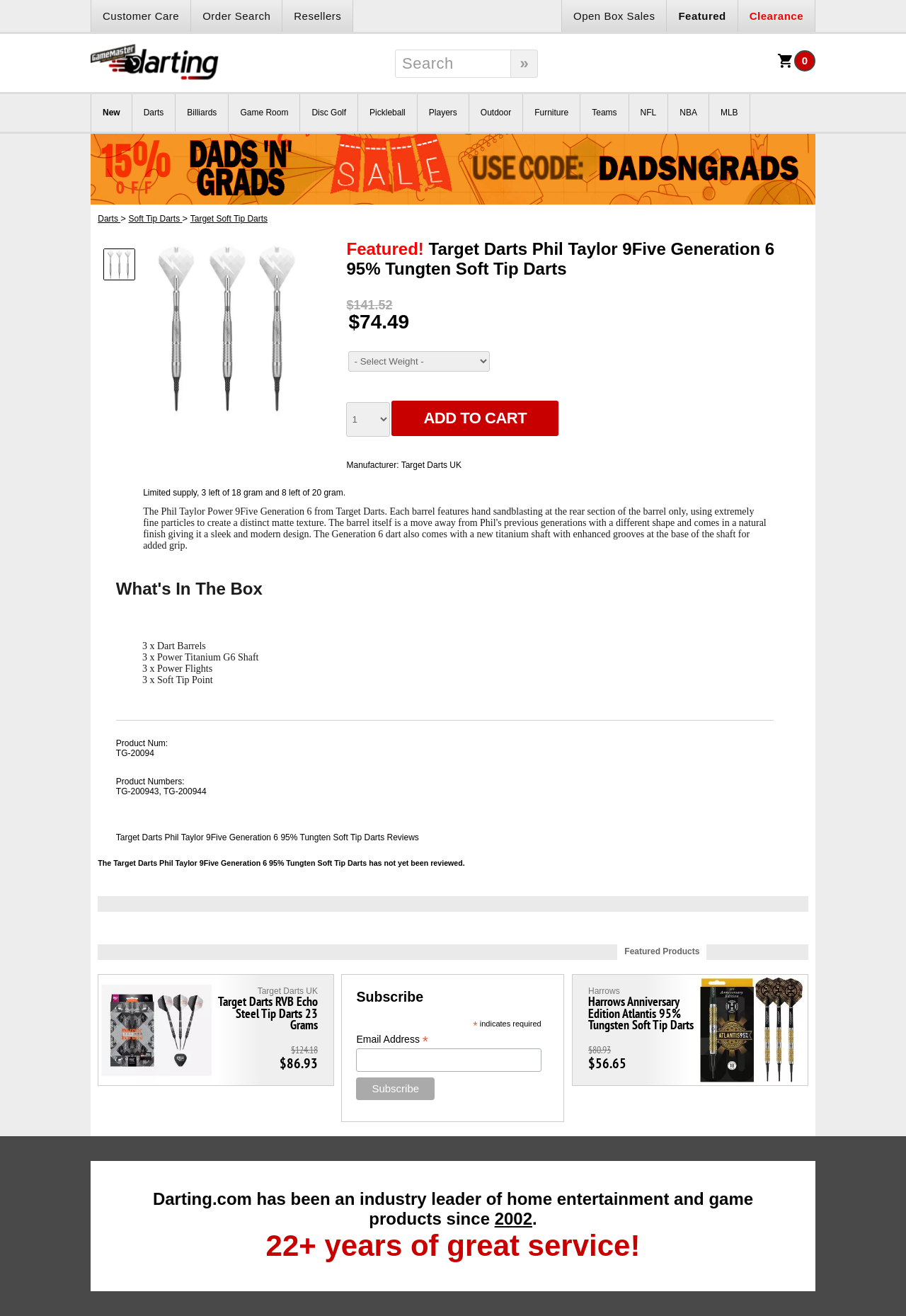Please find the bounding box coordinates of the element's region to be clicked to carry out this instruction: "View 'What's In The Box' details".

[0.128, 0.44, 0.29, 0.455]